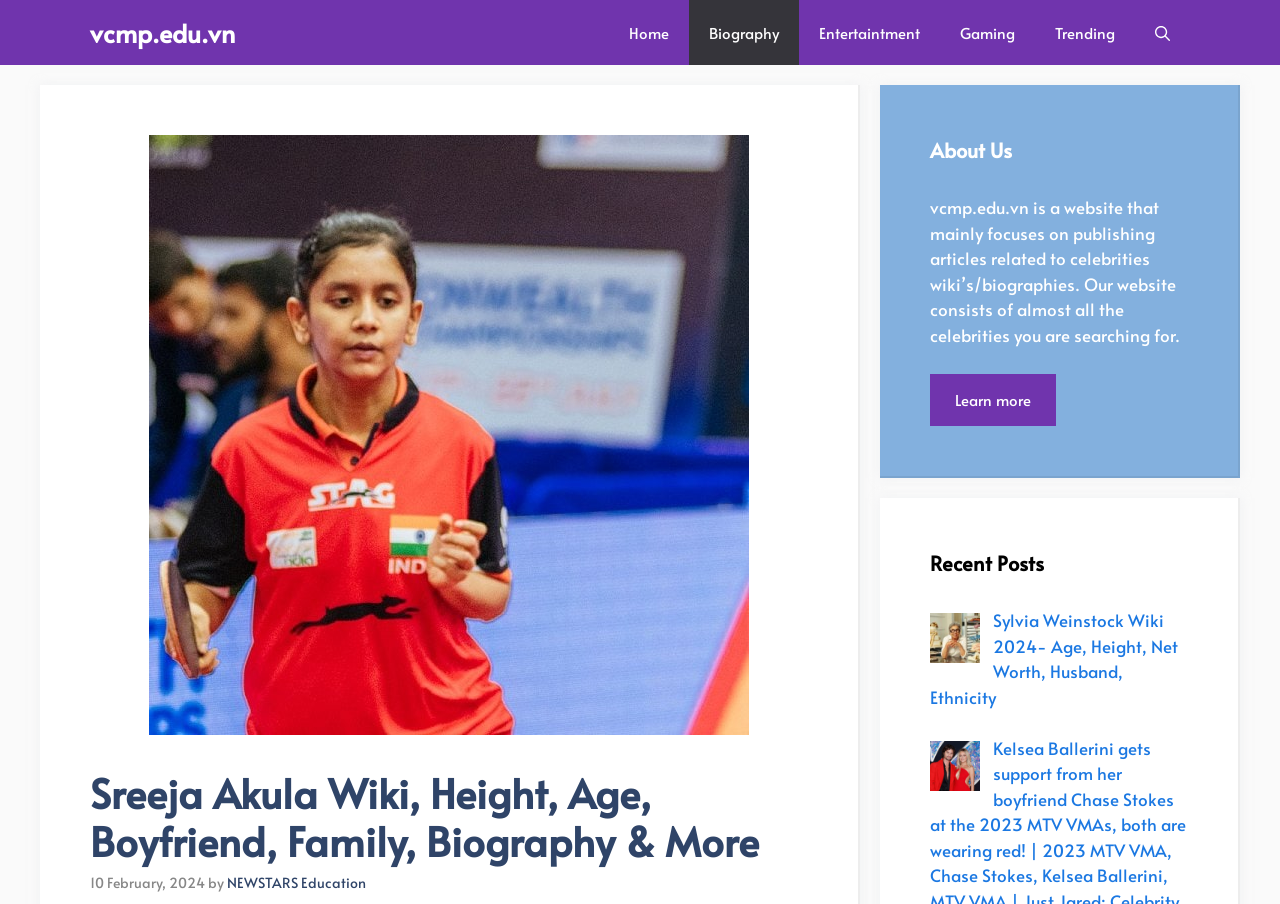Determine the bounding box coordinates of the section I need to click to execute the following instruction: "Click on the Home link". Provide the coordinates as four float numbers between 0 and 1, i.e., [left, top, right, bottom].

[0.476, 0.0, 0.538, 0.072]